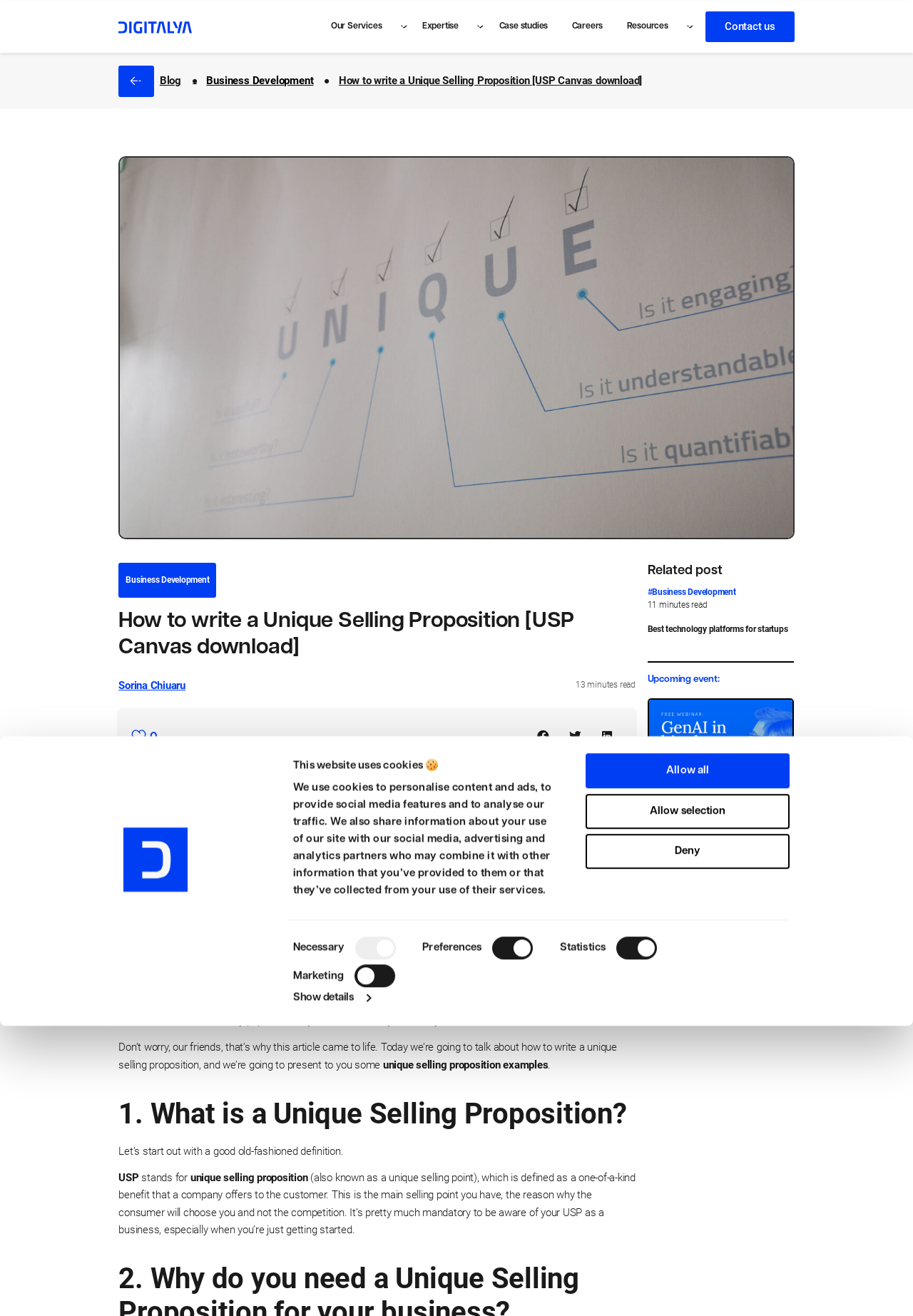Produce an extensive caption that describes everything on the webpage.

This webpage is about crafting a compelling Unique Selling Proposition (USP) with a detailed guide and a downloadable USP Canvas. At the top, there is a dialog box about cookies, with a logo and a link to open in a new window. Below the dialog box, there is a tab panel with a heading "This website uses cookies" and a description about the use of cookies on the website. There are also buttons to deny, allow selection, or allow all cookies.

On the top-left corner, there is a navigation menu with links to "Our Services", "Expertise", "Case studies", "Careers", and "Resources". Each link has an accompanying image. On the top-right corner, there is a link to "Contact us".

The main content of the webpage is an article about writing a unique selling proposition. The article has a heading "How to write a Unique Selling Proposition [USP Canvas download]" and a subheading "Uncover the art of crafting a compelling Unique Selling Proposition (USP) with our detailed guide, complete with a downloadable USP Canvas." The article is divided into sections, with headings such as "What is a Unique Selling Proposition?" and "Related post". The sections contain paragraphs of text, with some highlighted keywords and phrases.

On the right side of the article, there are social media sharing buttons and a link to share the article on Facebook, Twitter, and LinkedIn. There is also a link to a related post about business development.

At the bottom of the webpage, there is a section about an upcoming event, with a link to a webinar about using GenAI in biopharma marketing.